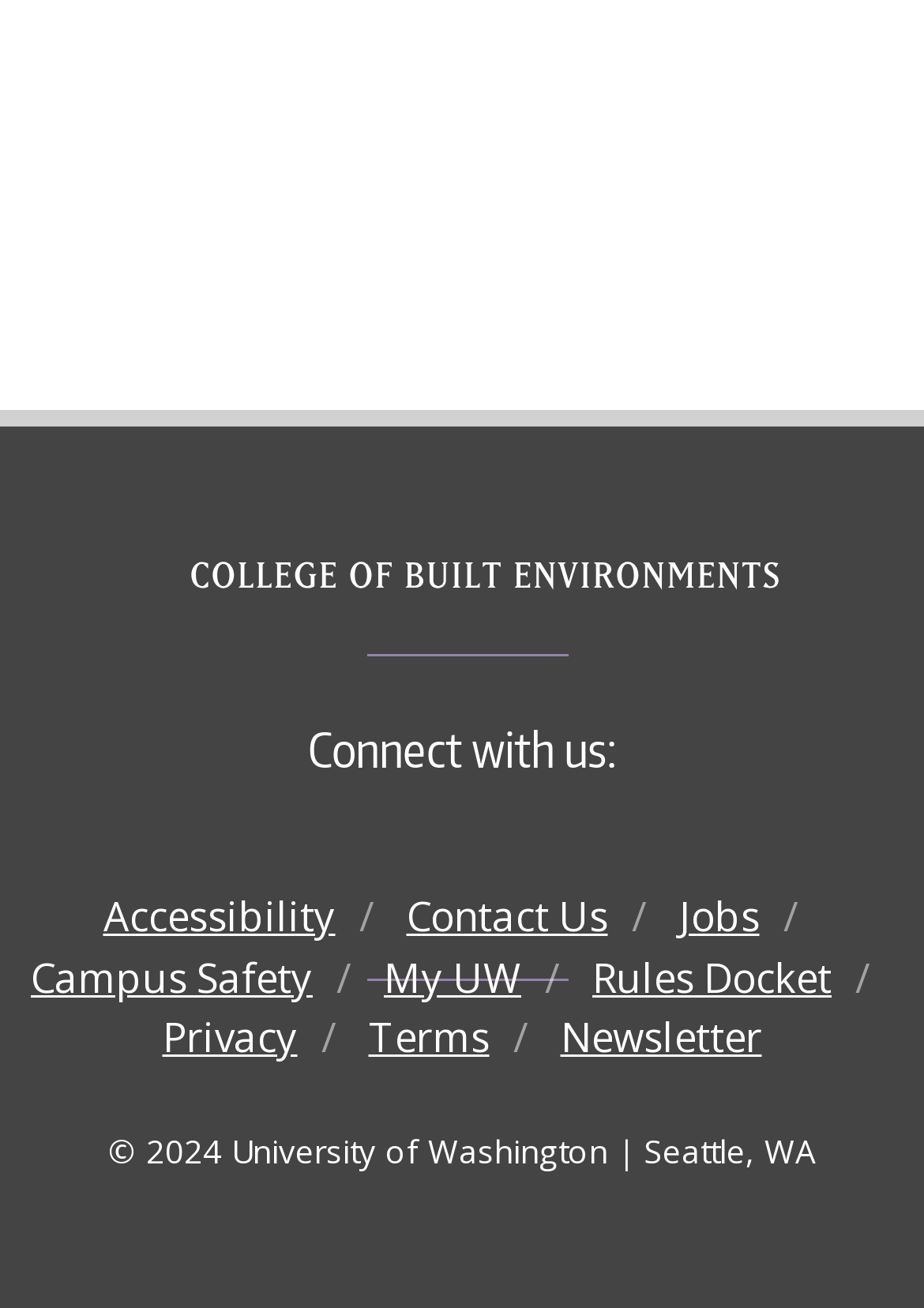How many links are in the footer navigation?
Answer briefly with a single word or phrase based on the image.

9